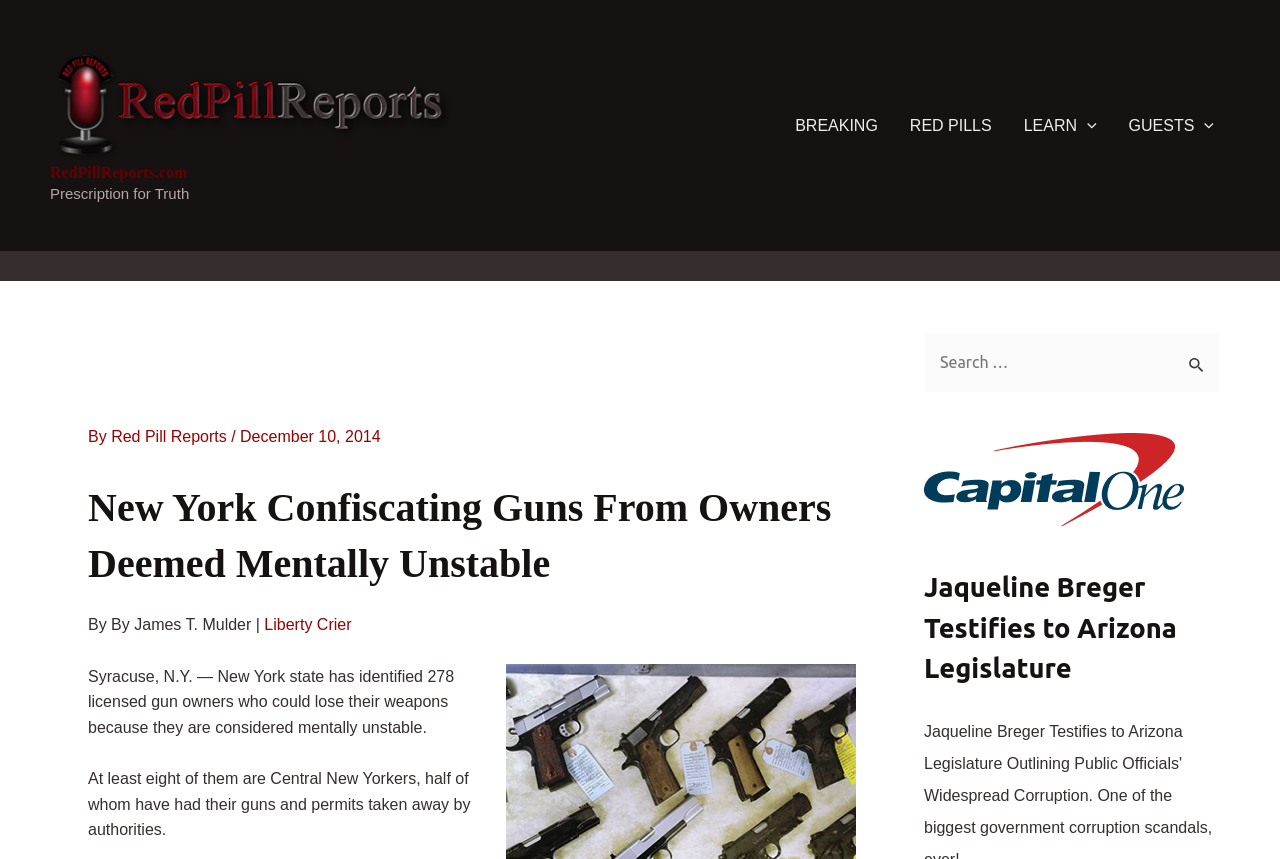Provide a one-word or one-phrase answer to the question:
What is the date of the article?

December 10, 2014